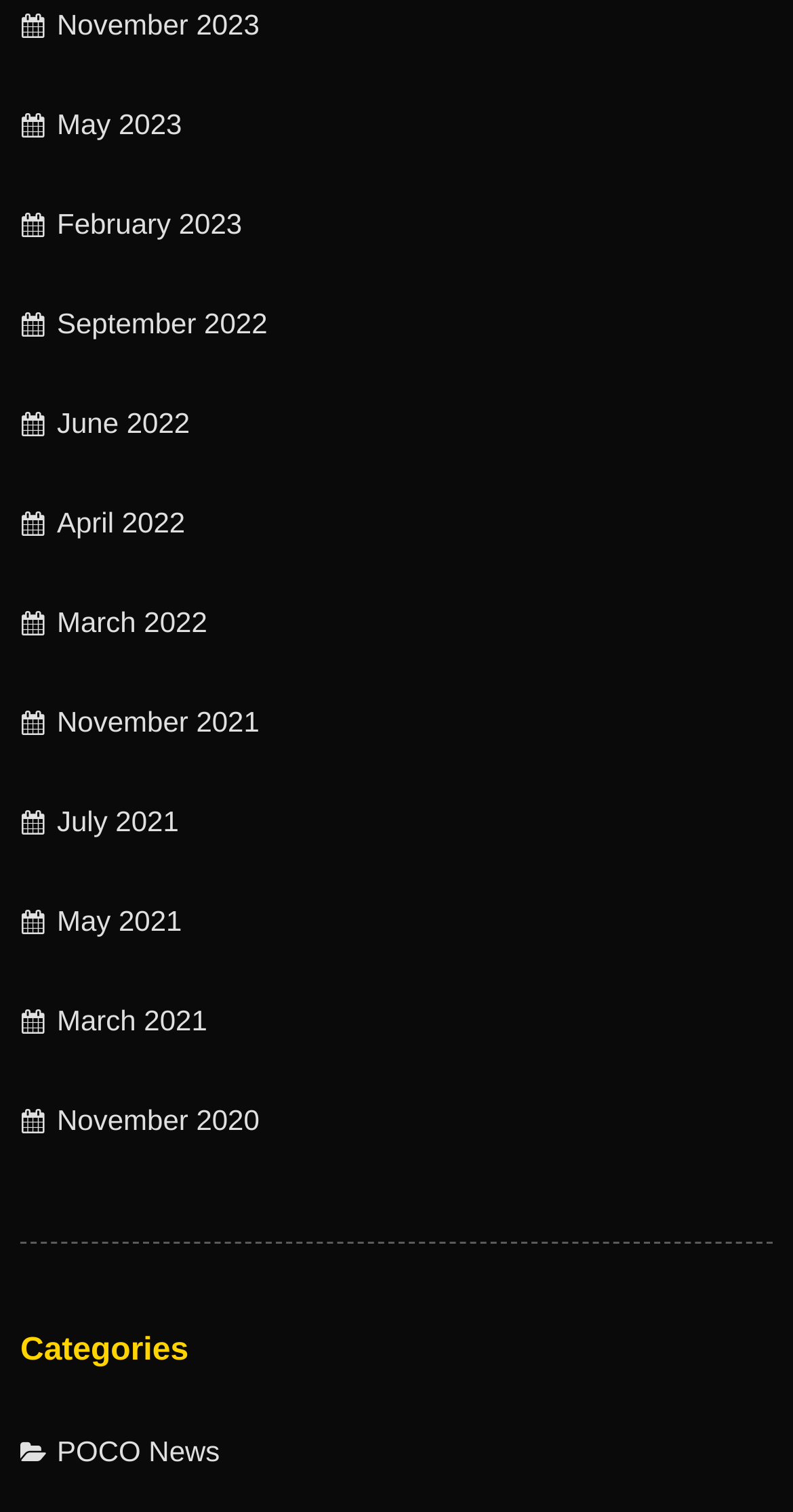Locate the bounding box coordinates of the clickable element to fulfill the following instruction: "View November 2023 news". Provide the coordinates as four float numbers between 0 and 1 in the format [left, top, right, bottom].

[0.026, 0.005, 0.327, 0.027]